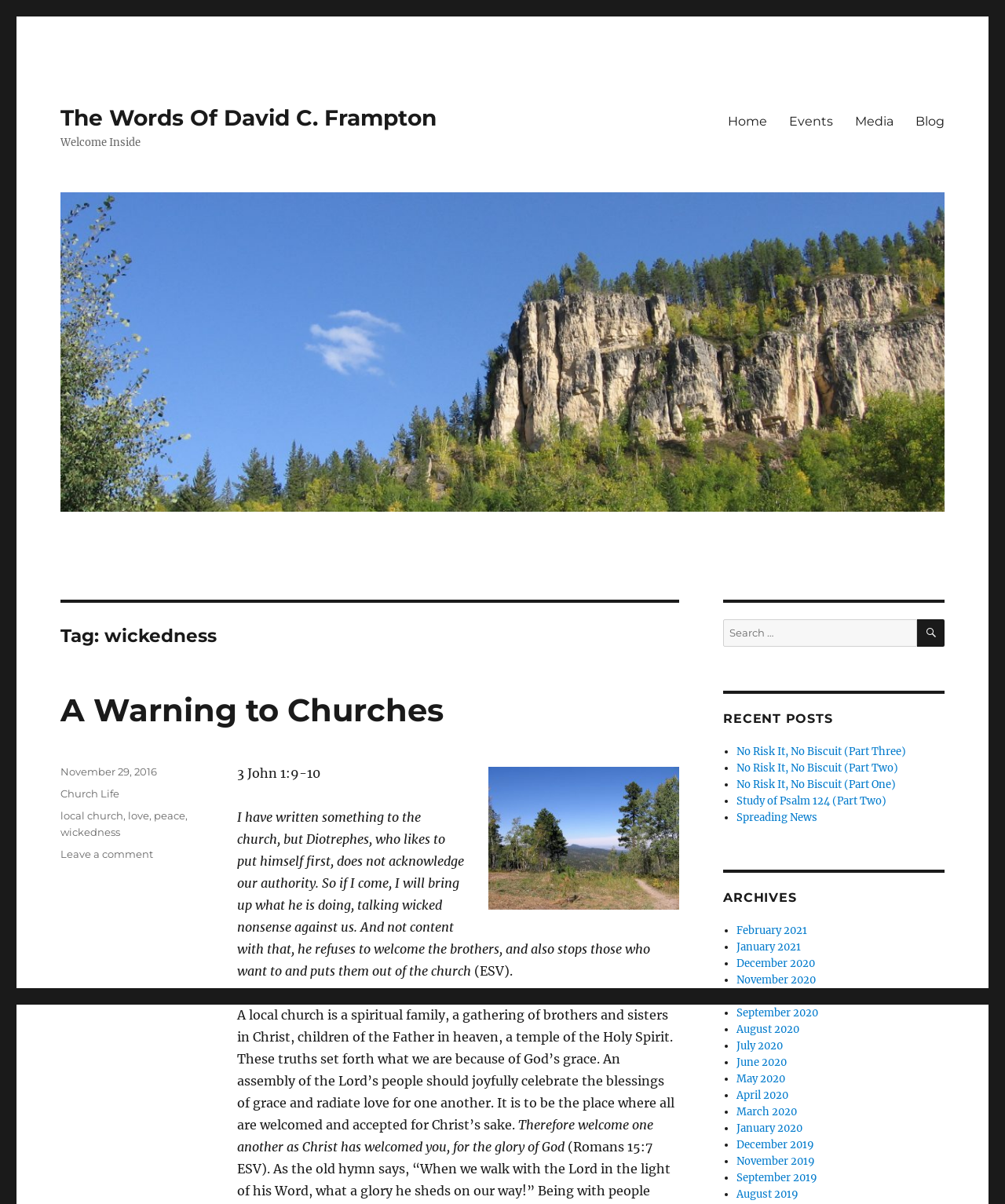Use a single word or phrase to answer the question:
What is the category of the blog post?

Church Life